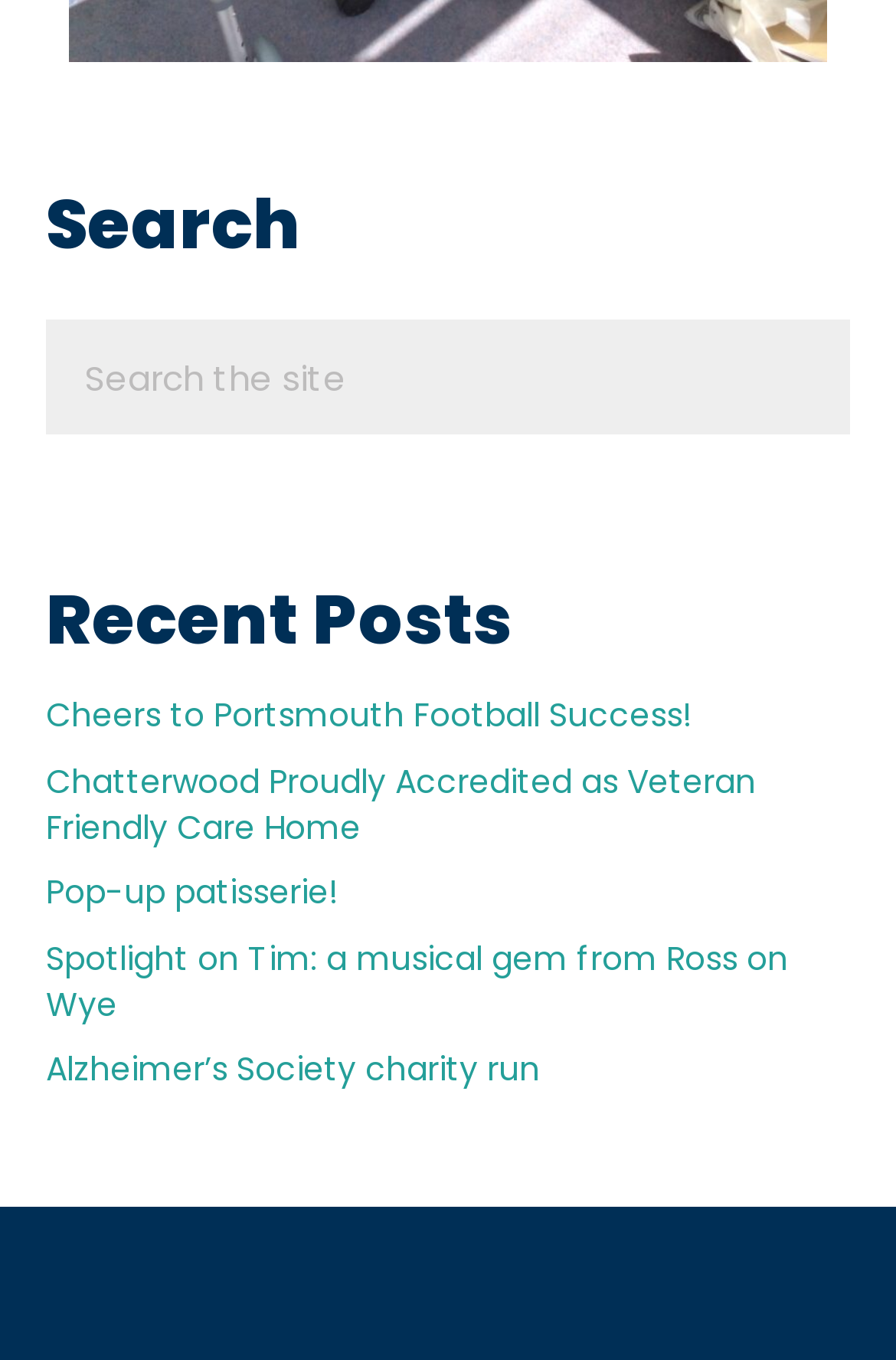What is the purpose of the search box?
Give a single word or phrase as your answer by examining the image.

To search